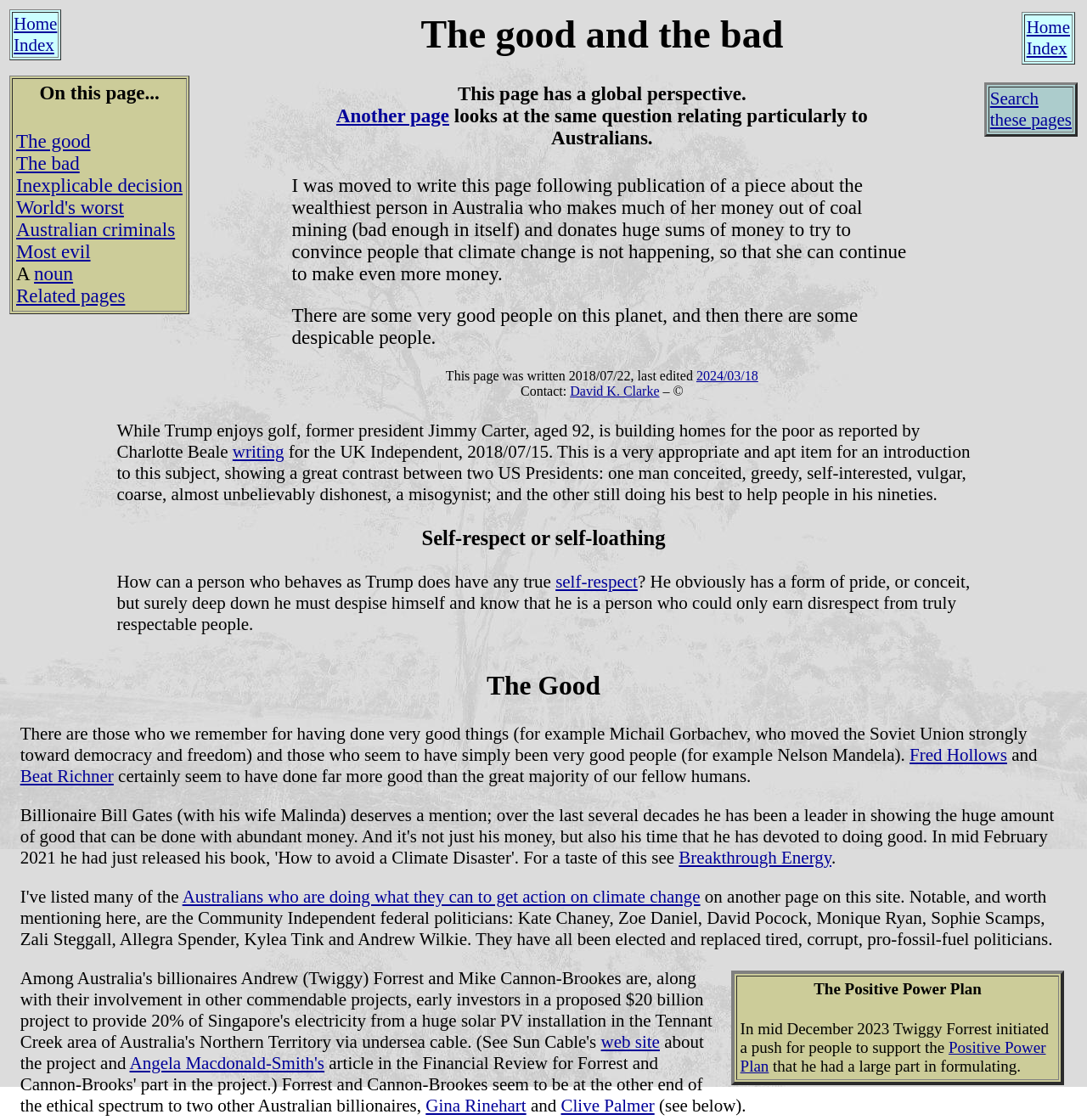Who is the author of this webpage?
From the image, respond with a single word or phrase.

David K. Clarke